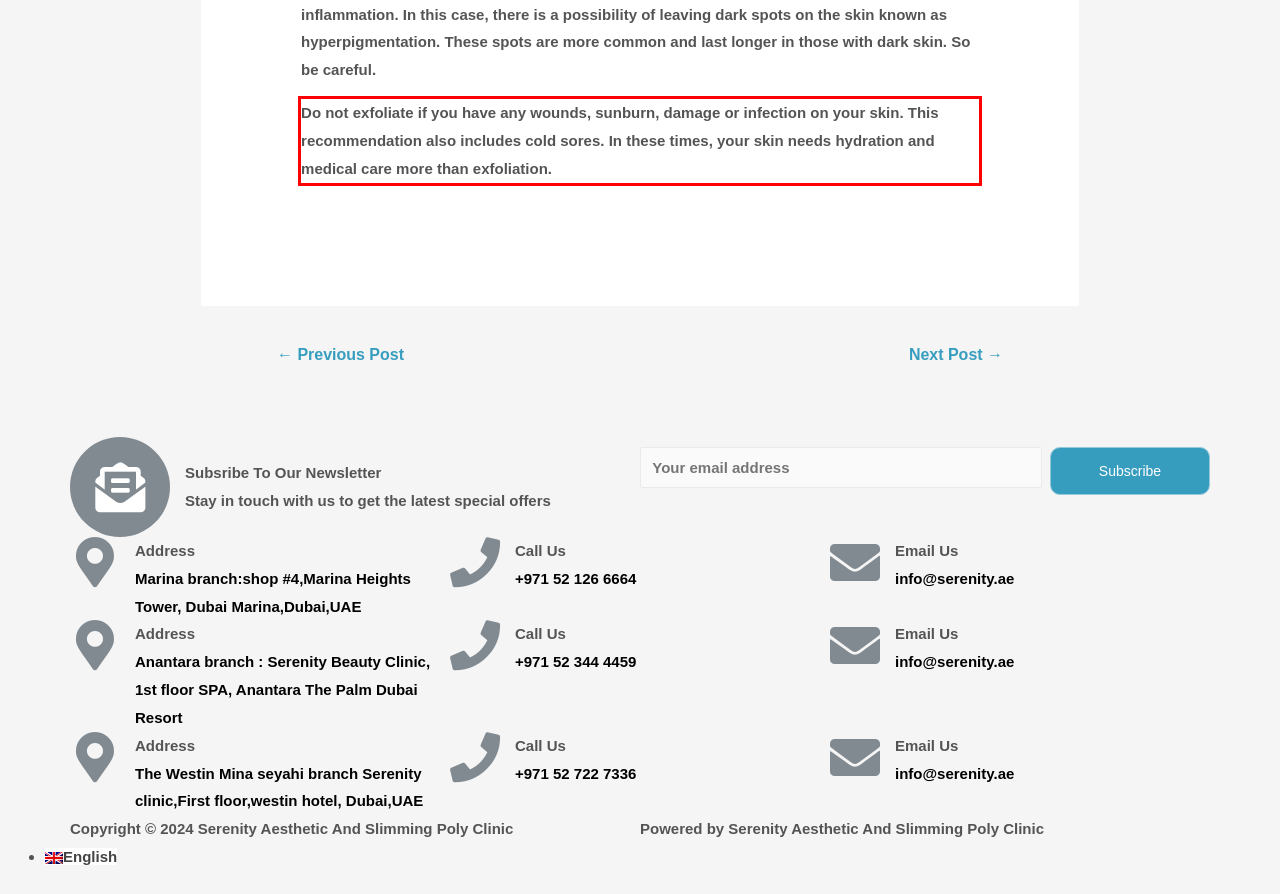You have a webpage screenshot with a red rectangle surrounding a UI element. Extract the text content from within this red bounding box.

Do not exfoliate if you have any wounds, sunburn, damage or infection on your skin. This recommendation also includes cold sores. In these times, your skin needs hydration and medical care more than exfoliation.